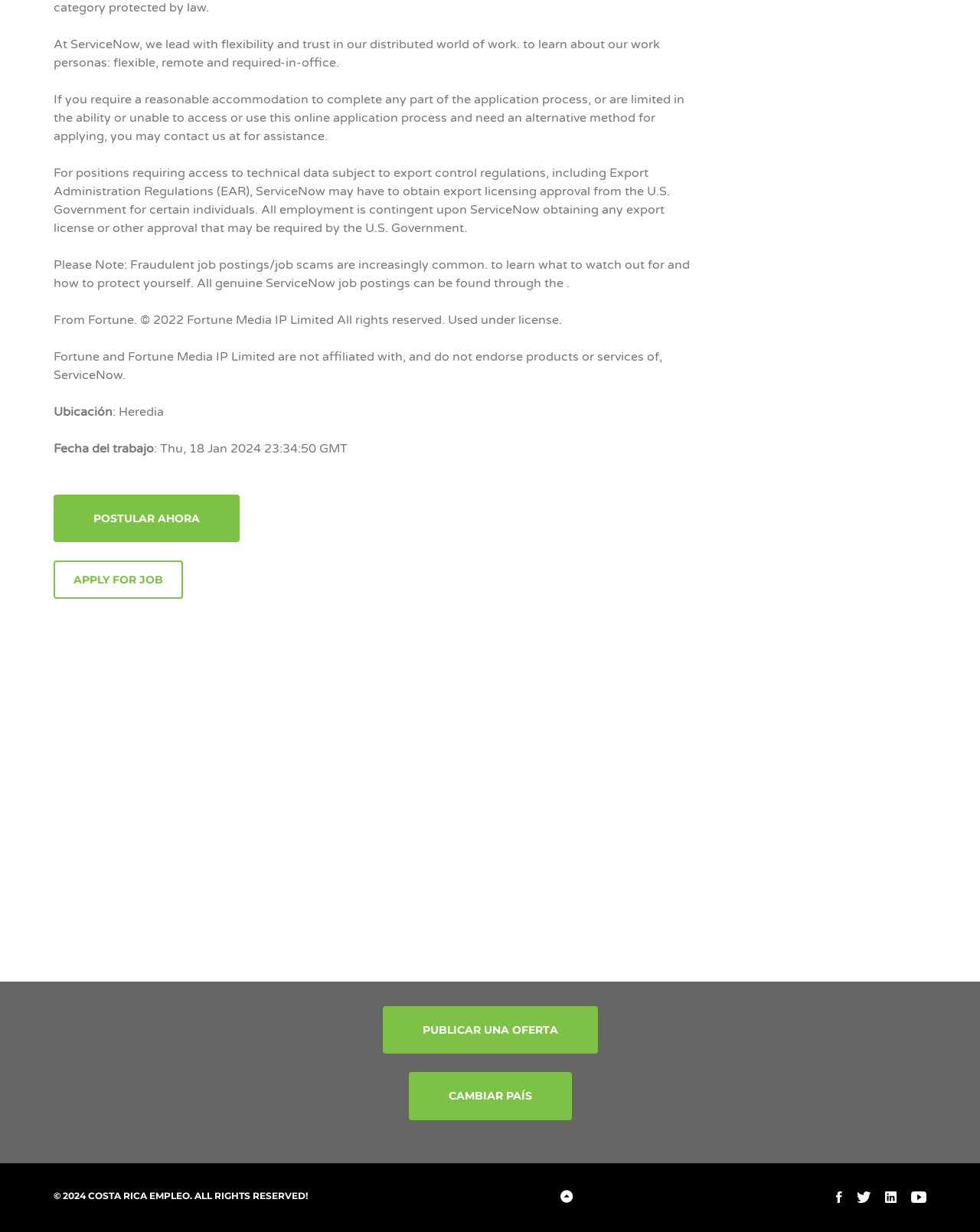What is the copyright year at the bottom of the webpage?
Refer to the image and provide a detailed answer to the question.

I found the copyright year at the bottom of the webpage by looking at the text '© 2024 COSTA RICA EMPLEO. ALL RIGHTS RESERVED!' which is located at the bottom of the webpage.